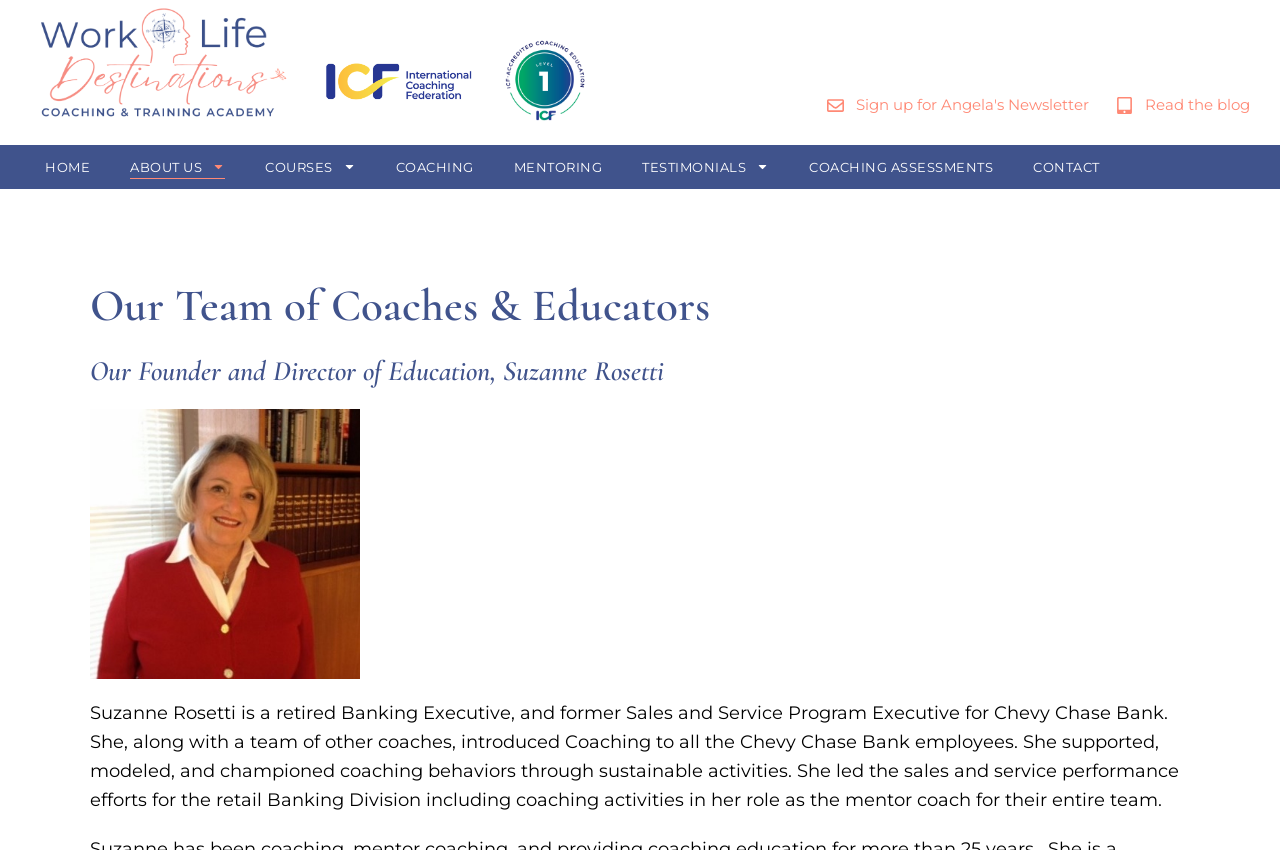Locate the bounding box coordinates of the area that needs to be clicked to fulfill the following instruction: "Click on Sign up for Angela's Newsletter". The coordinates should be in the format of four float numbers between 0 and 1, namely [left, top, right, bottom].

[0.646, 0.107, 0.851, 0.141]